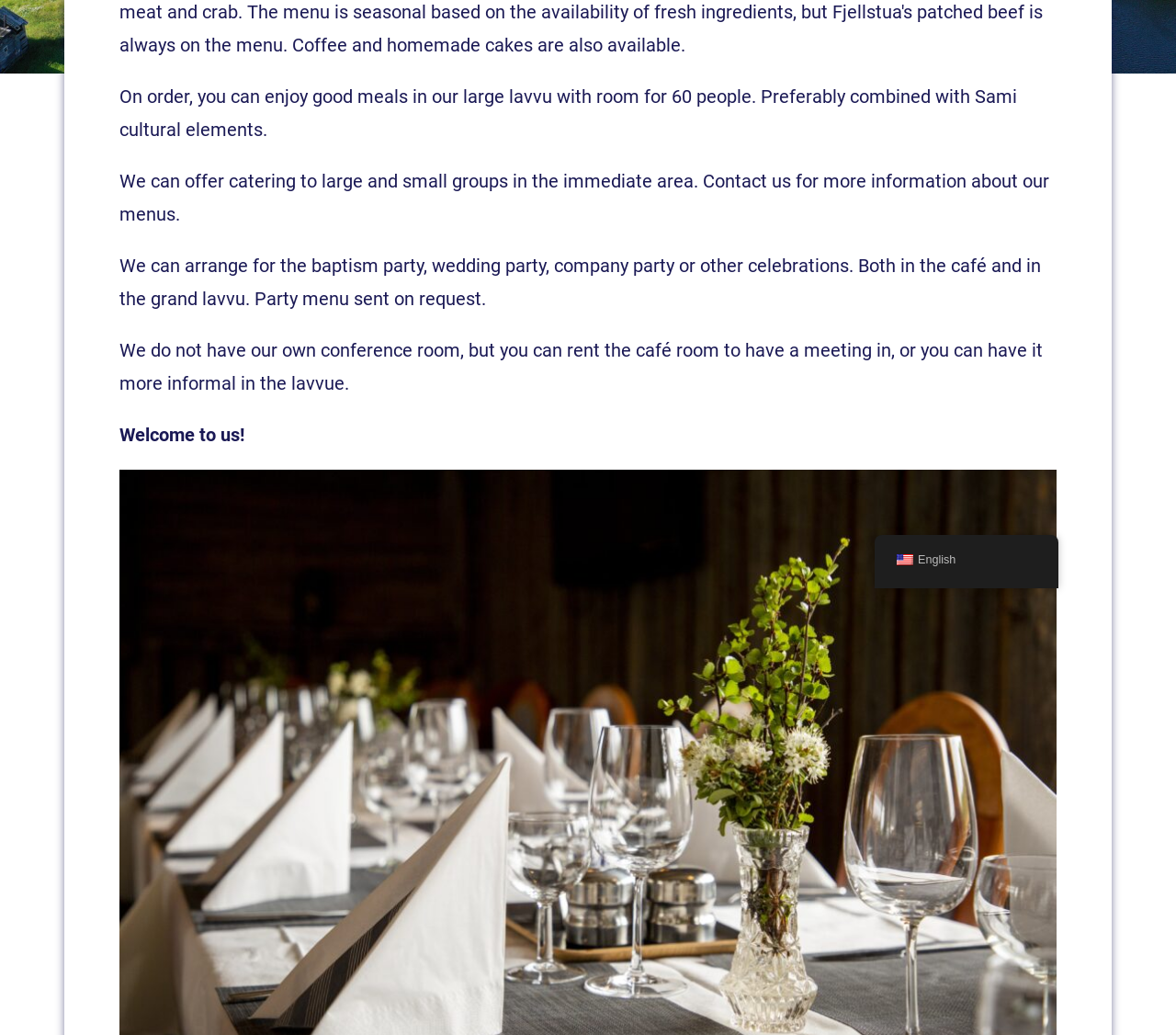Provide the bounding box coordinates of the UI element this sentence describes: "English".

[0.744, 0.522, 0.9, 0.56]